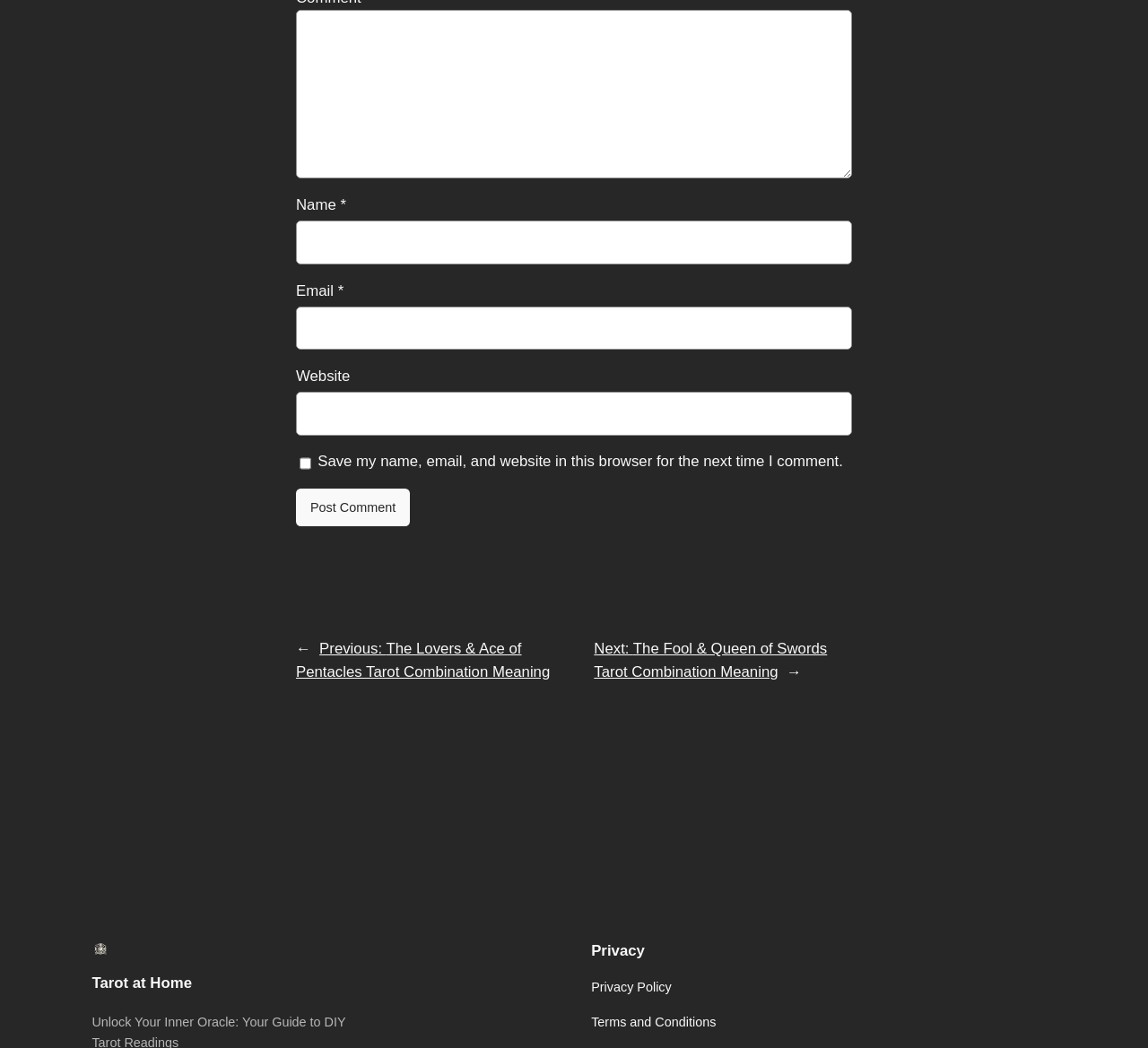Identify the bounding box coordinates for the region to click in order to carry out this instruction: "Enter a comment". Provide the coordinates using four float numbers between 0 and 1, formatted as [left, top, right, bottom].

[0.258, 0.009, 0.742, 0.171]